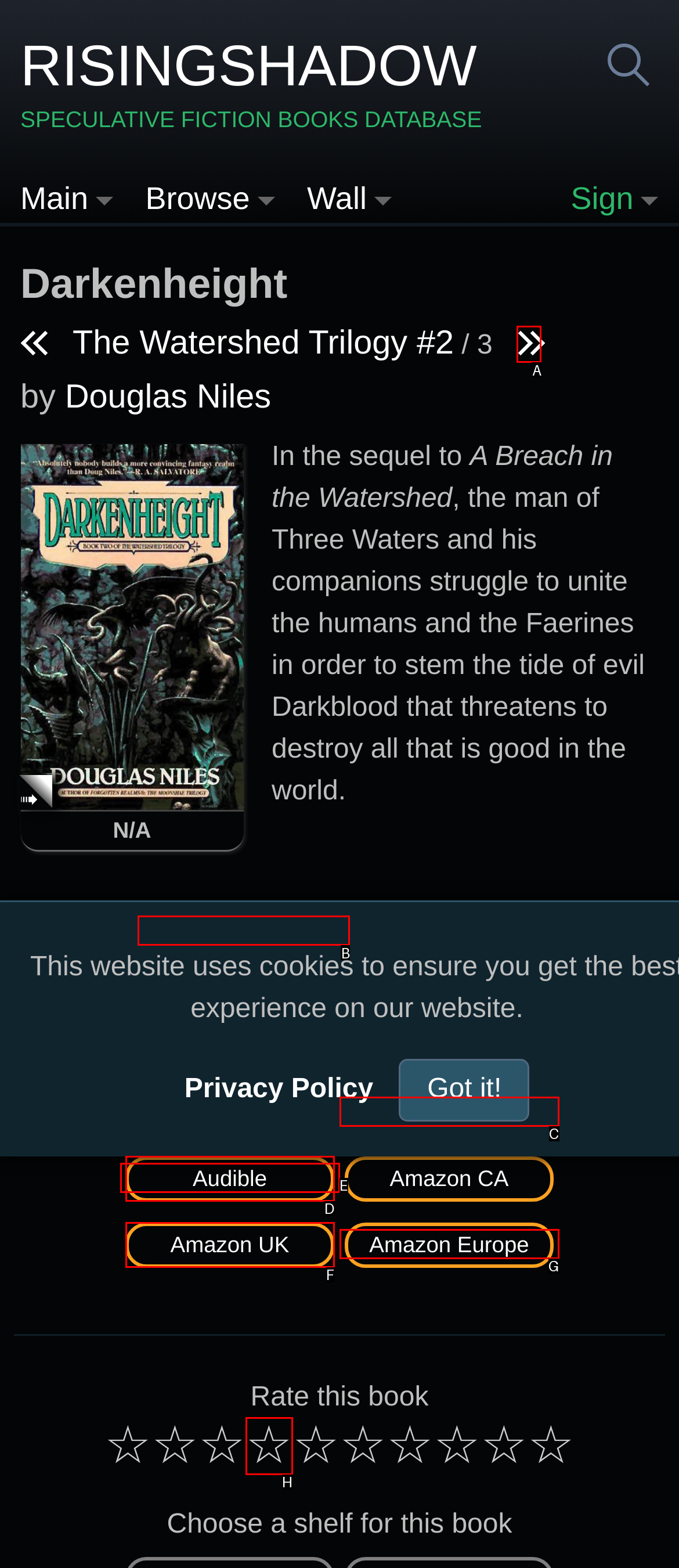Determine which HTML element should be clicked for this task: Check best offer on Amazon
Provide the option's letter from the available choices.

B